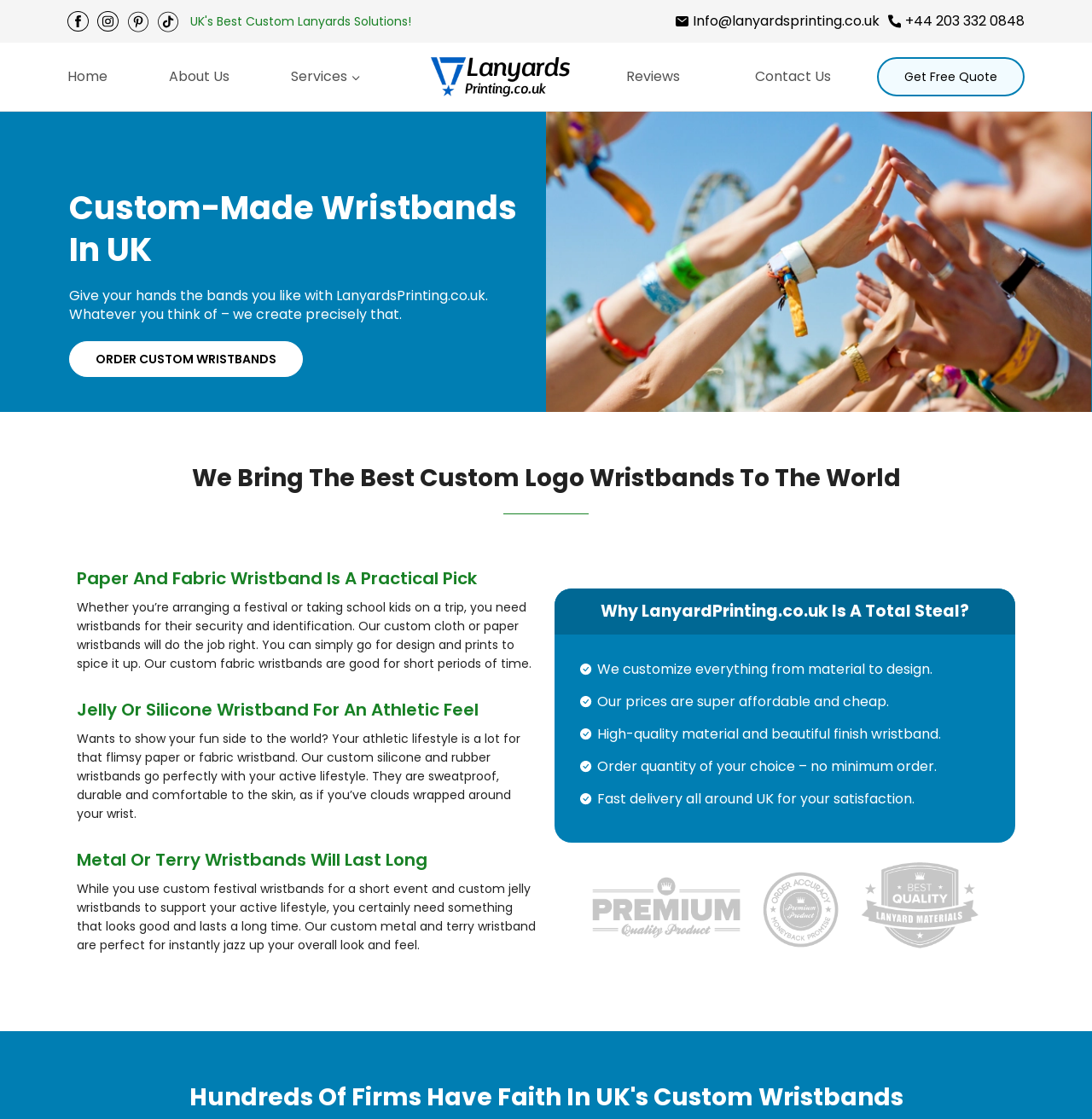Can I order a custom wristband with no minimum quantity?
Refer to the image and give a detailed answer to the query.

I found this information by reading the text on the webpage, which states that there is 'no minimum order' and that you can 'order quantity of your choice'.